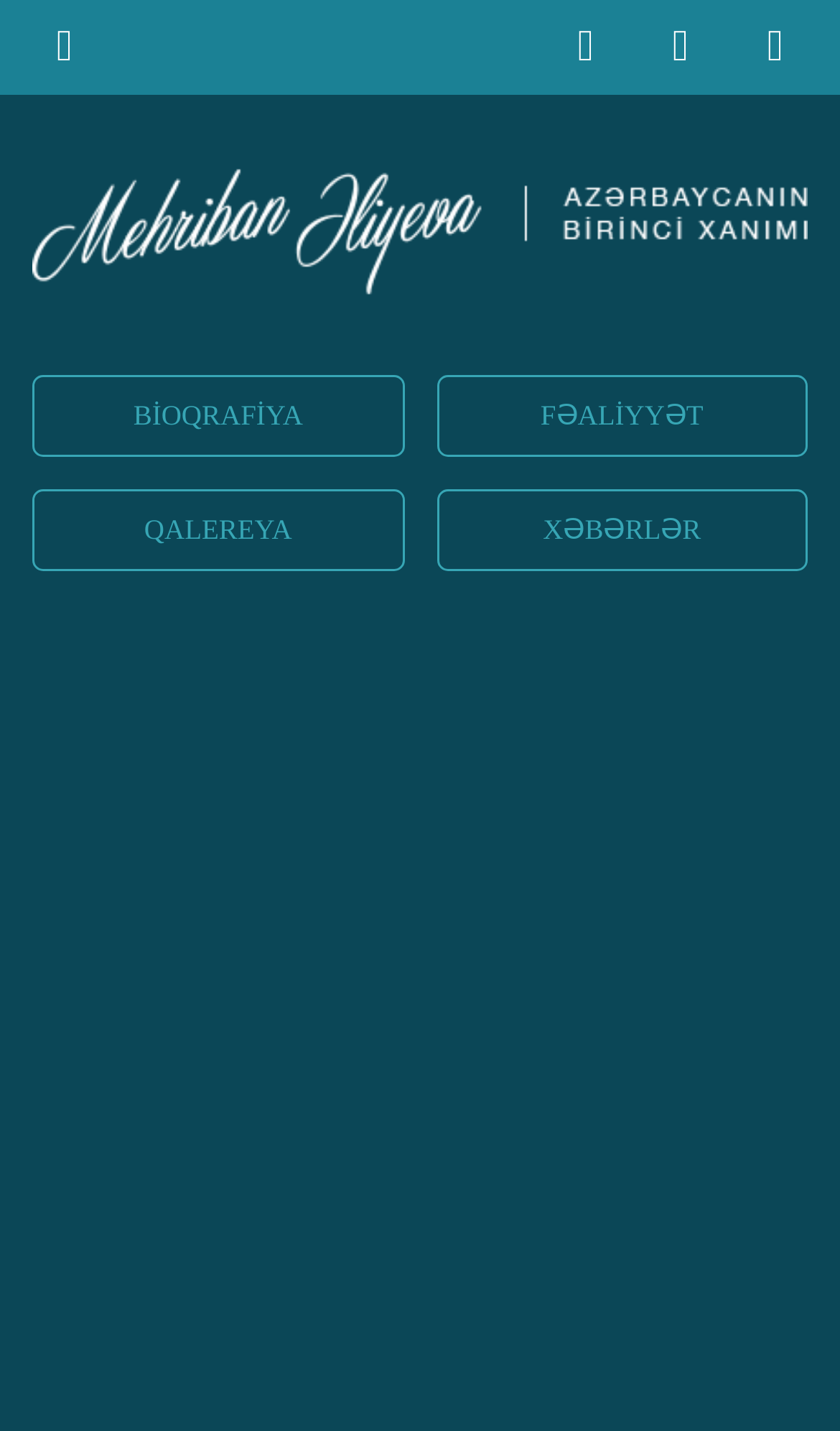Describe the entire webpage, focusing on both content and design.

The webpage is about Mehriban Əliyeva, the First Lady of Azerbaijan. At the top, there are four social media links, evenly spaced and aligned horizontally, taking up the entire width of the page. 

Below the social media links, there is a prominent link labeled "First Lady" with an accompanying image on the left side, spanning almost the entire width of the page. 

To the right of the image, there is a heading that announces the opening ceremony of the VII "Khari Bulbul" International Music Festival and the "Shusha - Islamic World's Cultural Capital 2024" year. 

Underneath the heading, there are four main navigation links: "BİOQRAFİYA" (Biography), "FƏALİYYƏT" (Activities), "QALEREYA" (Gallery), and "XƏBƏRLƏR" (News). These links are arranged in two rows, with two links on each row, and are positioned on the left and right sides of the page, respectively.